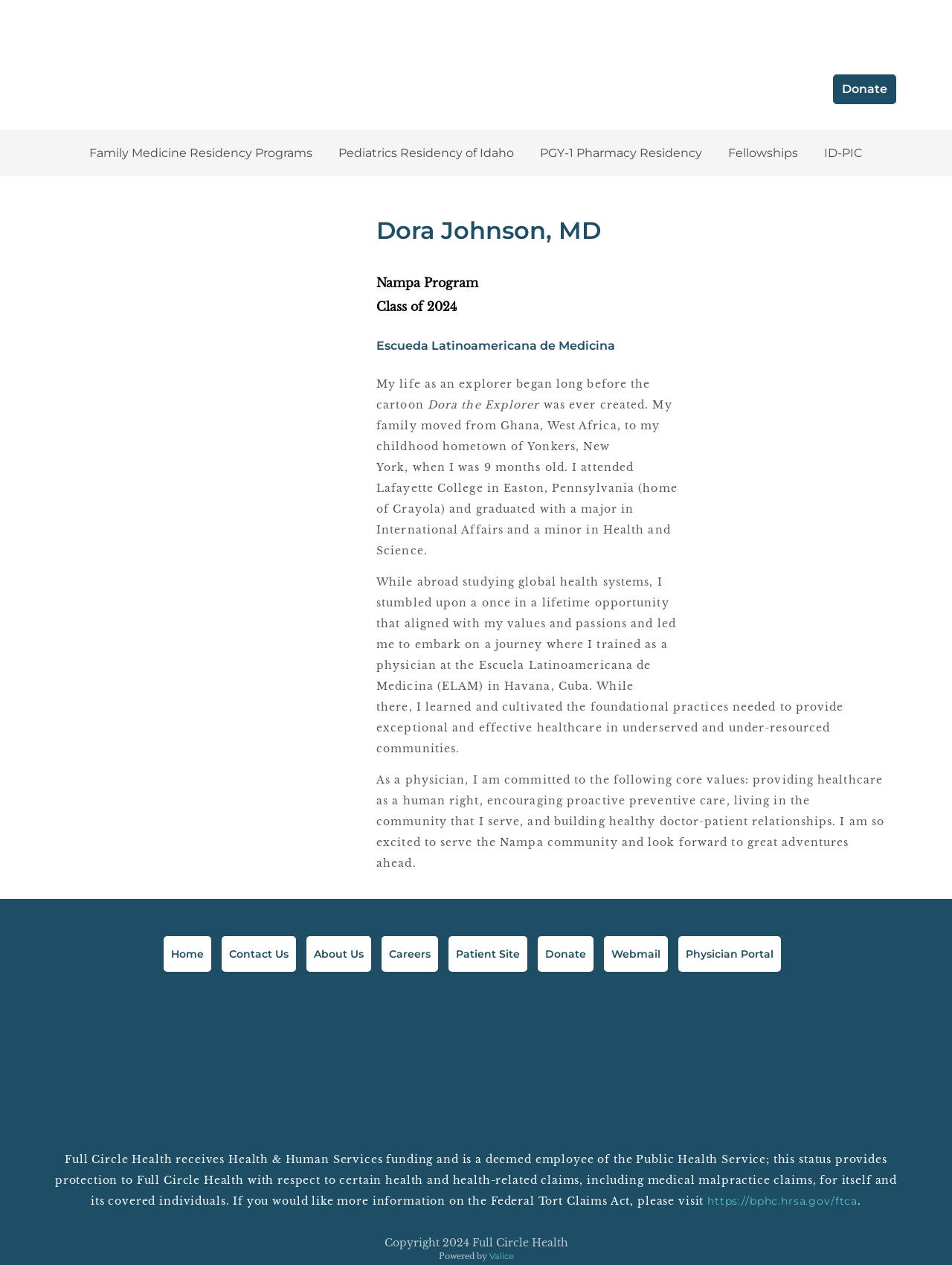What is the name of the organization that receives Health & Human Services funding?
Look at the image and answer with only one word or phrase.

Full Circle Health